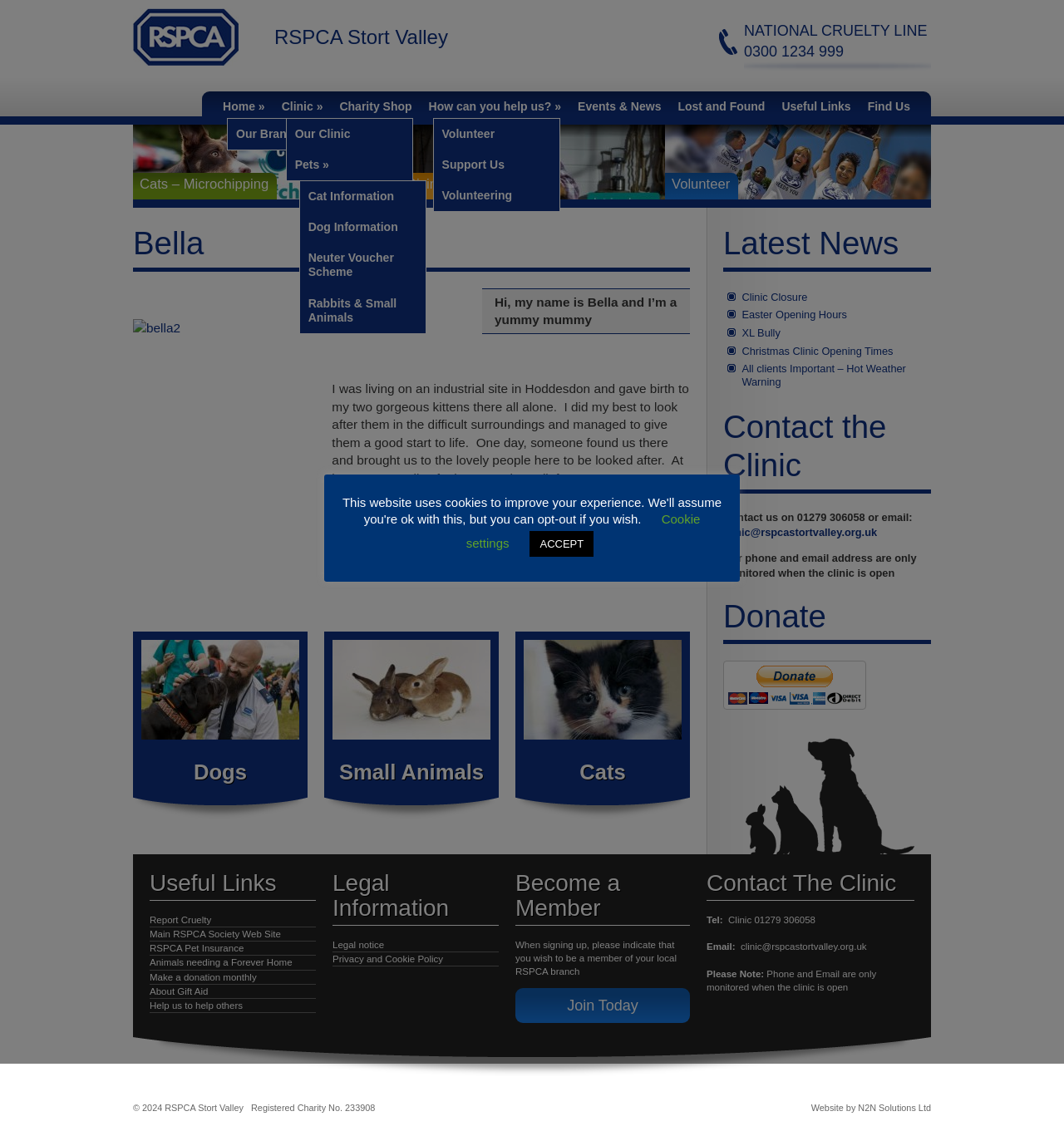Explain the webpage in detail.

The webpage is about the RSPCA Stort Valley, a charity organization that helps animals in need. At the top of the page, there is a navigation menu with links to different sections, including "Home", "Our Branch Area", "Clinic", "Pets", "Charity Shop", "How can you help us?", "Events & News", "Lost and Found", "Useful Links", and "Find Us".

Below the navigation menu, there is a table with a logo and a link to the RSPCA Stort Valley website. Next to the table, there is a heading that reads "RSPCA Stort Valley" and a phone number "0300 1234 999" for the National Cruelty Line.

The main content of the page is divided into several sections. The first section is about Bella, a cat who was living on the streets with her kittens before being rescued by the RSPCA. There is a blockquote with a quote from Bella, and below it, there is a paragraph about her story. Next to the paragraph, there is an image of Bella.

The second section is about the different types of animals that the RSPCA helps, including dogs, small animals, and cats. There are links to each of these sections, and below them, there are headings that read "Dogs", "Small Animals", and "Cats".

The third section is about the latest news from the RSPCA, with a heading that reads "Latest News". Below the heading, there is a list of news articles, each with a link to read more.

The fourth section is about contacting the clinic, with a heading that reads "Contact the Clinic". There is a phone number and an email address, as well as a note that the phone and email are only monitored during clinic hours.

The fifth section is about donating to the RSPCA, with a heading that reads "Donate". There is a button to donate with PayPal, and below it, there is a note about the importance of donations.

The sixth section is about useful links, with a heading that reads "Useful Links". There are links to report cruelty, the main RSPCA website, RSPCA pet insurance, and other related websites.

The seventh section is about legal information, with a heading that reads "Legal Information". There are links to legal notices and the privacy and cookie policy.

The eighth section is about becoming a member of the RSPCA, with a heading that reads "Become a Member".